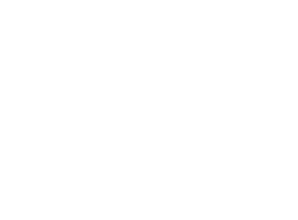Is the inspection free?
Using the visual information from the image, give a one-word or short-phrase answer.

Yes